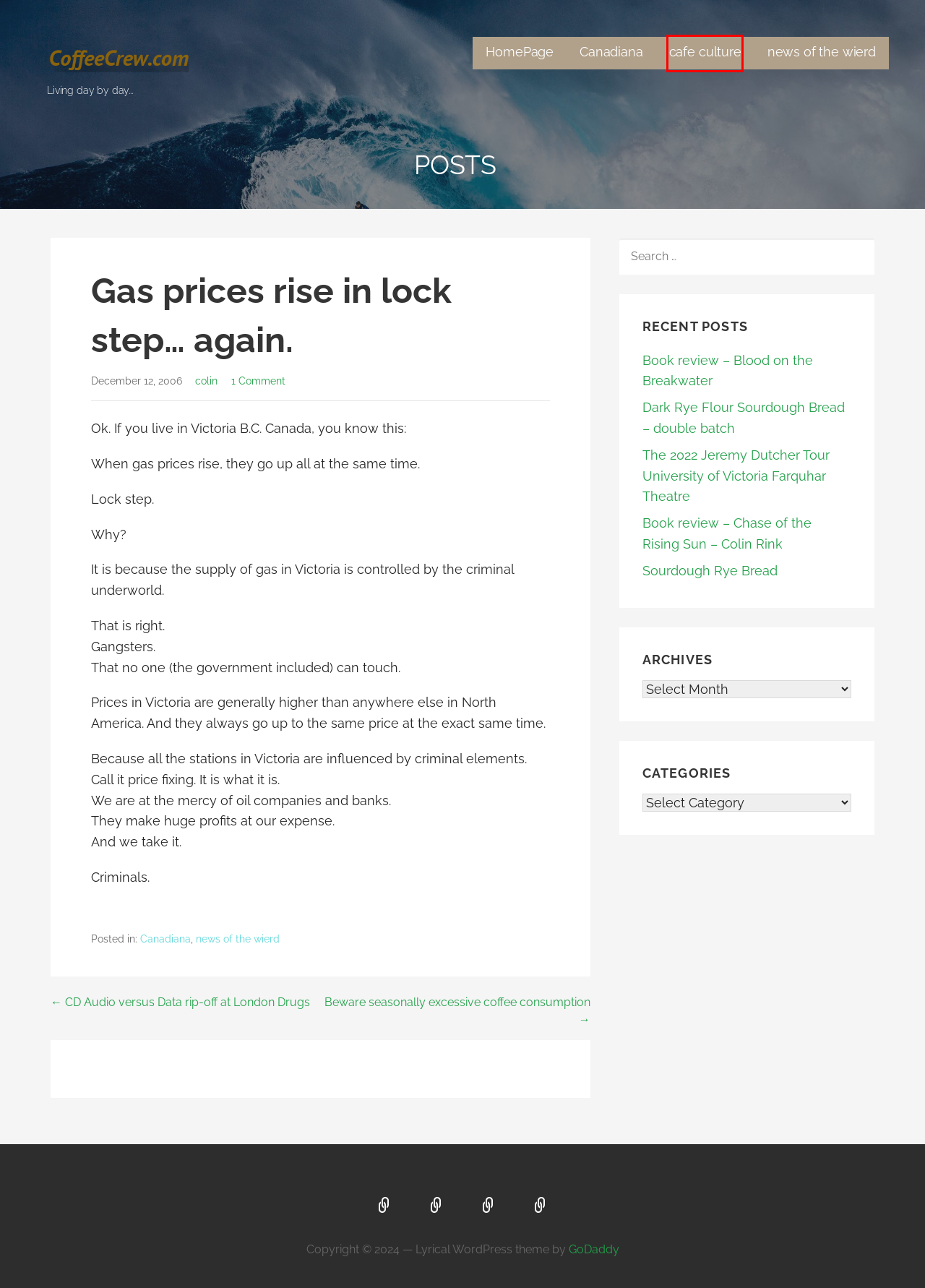Given a screenshot of a webpage featuring a red bounding box, identify the best matching webpage description for the new page after the element within the red box is clicked. Here are the options:
A. Book review – Blood on the Breakwater
B. Book review – Chase of the Rising Sun – Colin Rink
C. Living day by day…
D. The 2022 Jeremy Dutcher Tour University of Victoria Farquhar Theatre
E. Sourdough Rye Bread
F. Beware seasonally excessive coffee consumption
G. cafe culture
H. news of the wierd

G